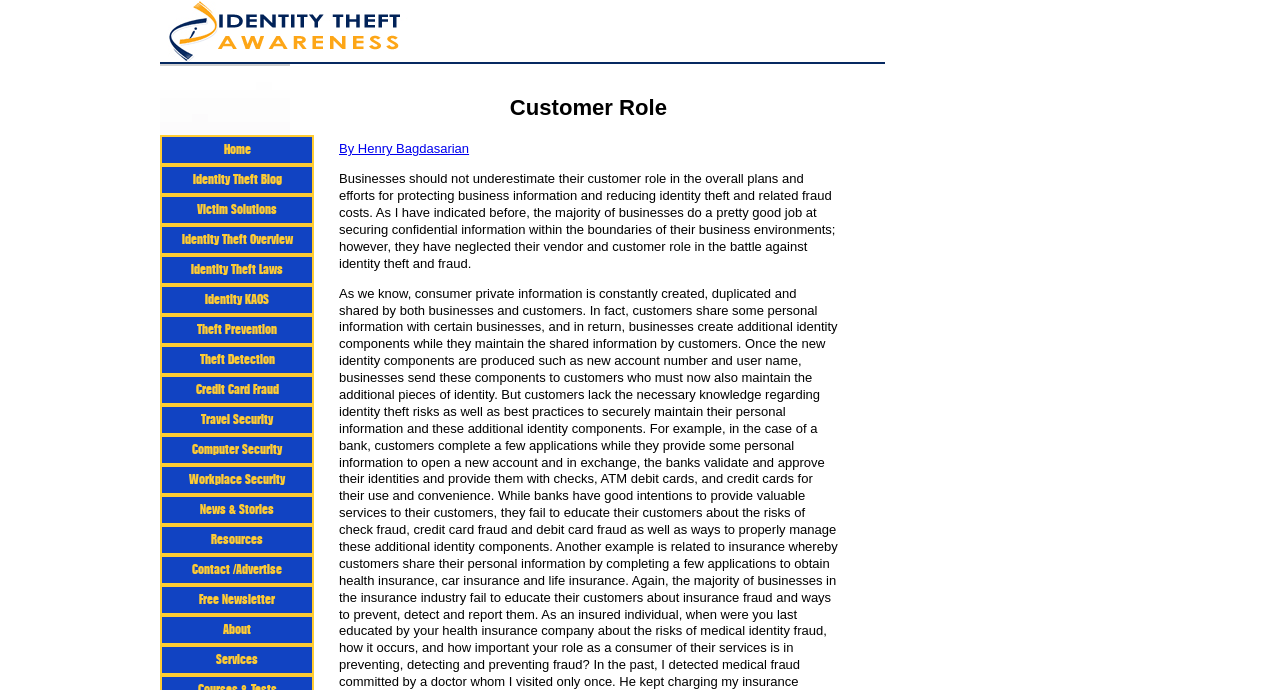What is the main topic of this webpage?
Answer the question with a single word or phrase, referring to the image.

Identity Theft